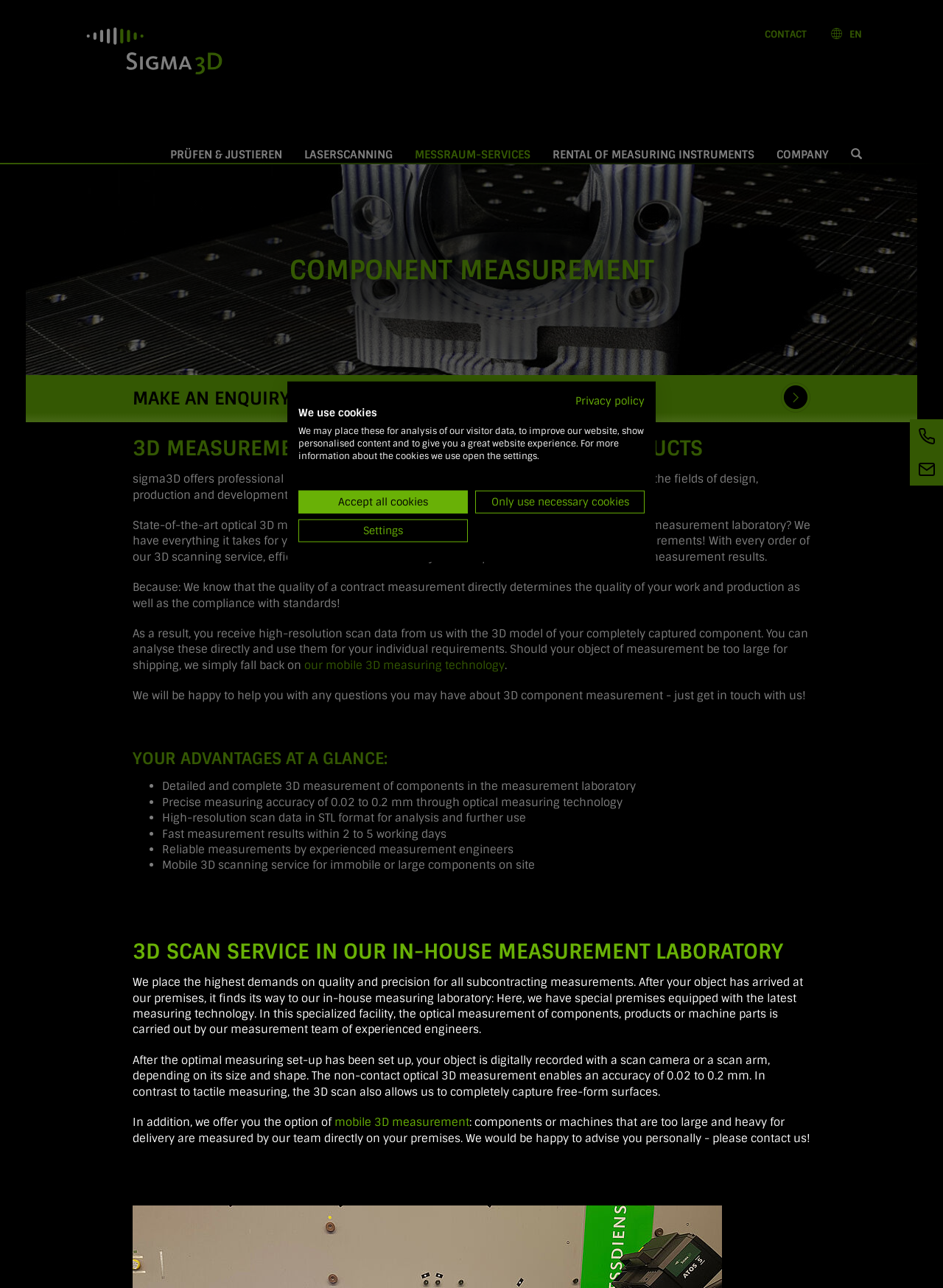Locate the bounding box coordinates of the element I should click to achieve the following instruction: "Read about Andras and Google's exam".

None